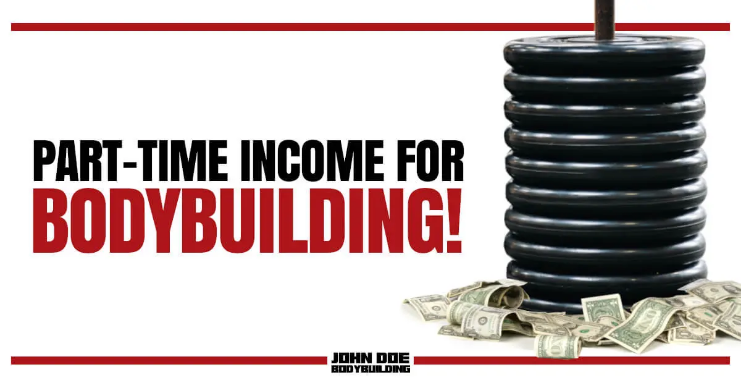Describe the scene depicted in the image with great detail.

The image prominently displays the bold and attention-grabbing phrase "PART-TIME INCOME FOR BODYBUILDING!" in dramatic red lettering, emphasizing the theme of earning supplemental income through bodybuilding endeavors. Below the text, a stack of heavy black weight plates signifies strength and dedication, reflecting the core values of bodybuilding. Scattered around the base of the weights are various denominations of cash, visually linking the concept of fitness to financial gain. In the bottom right corner, the branding "JOHN DOE BODYBUILDING" reinforces the source of this motivational message, suggesting a connection to a personal journey in the fitness industry. The overall design exudes a vibrant and dynamic energy, designed to inspire and engage viewers interested in pursuing part-time income opportunities related to bodybuilding.